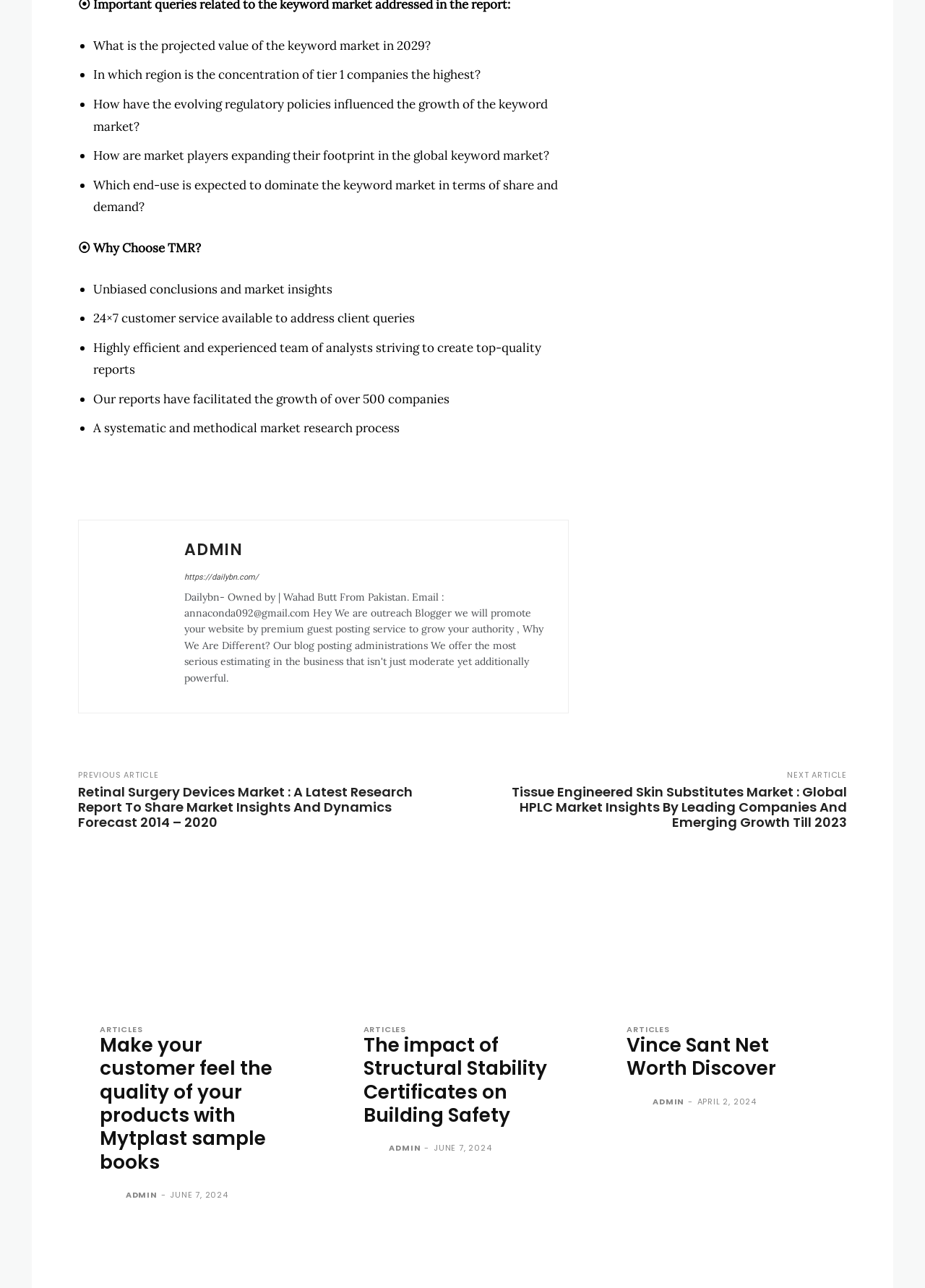How many end-uses are expected to dominate the keyword market?
Please give a well-detailed answer to the question.

The webpage contains a question 'Which end-use is expected to dominate the keyword market in terms of share and demand?'. This implies that only one end-use is expected to dominate the market.